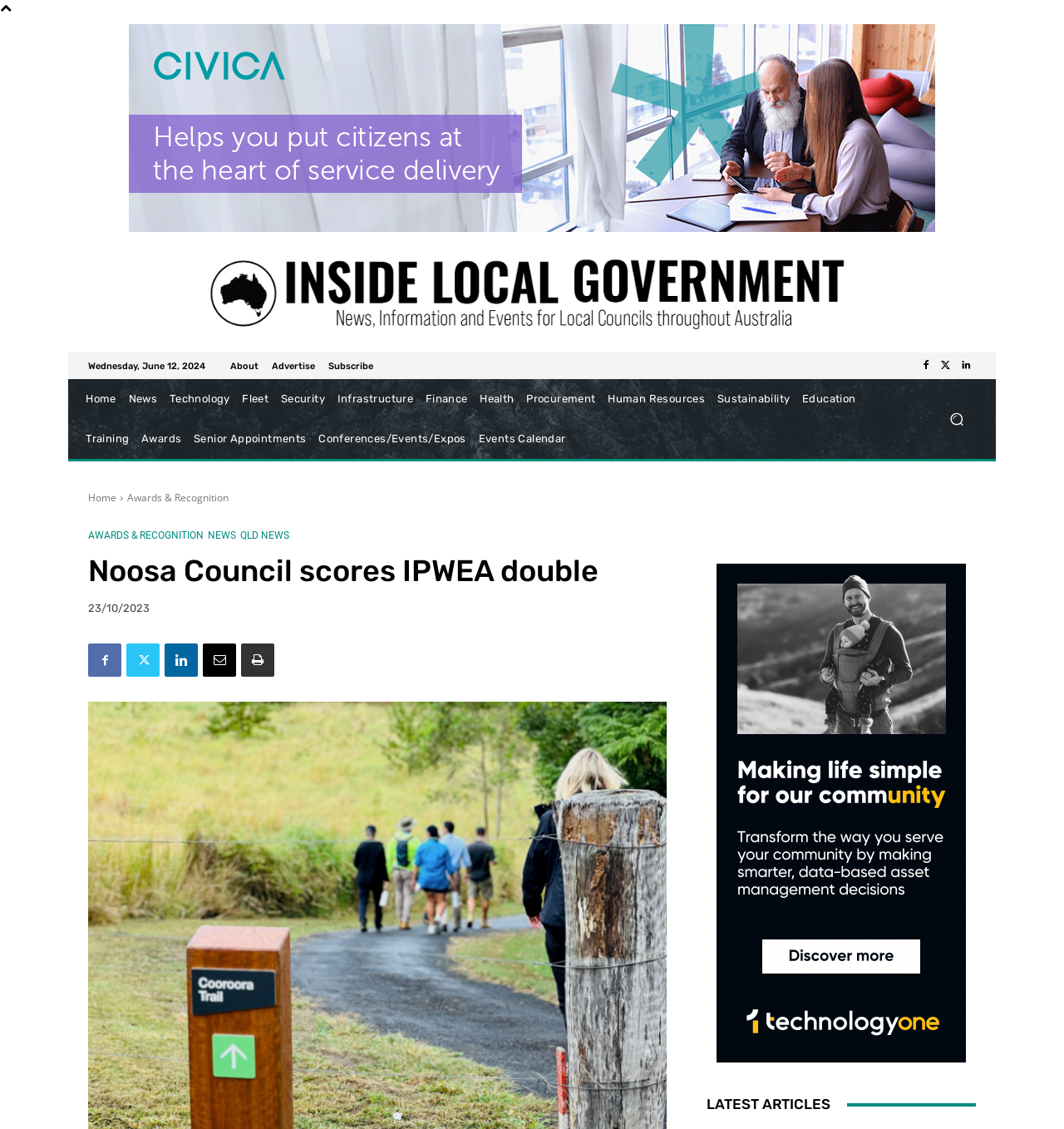Pinpoint the bounding box coordinates of the clickable element to carry out the following instruction: "Go to the home page."

[0.075, 0.336, 0.115, 0.371]